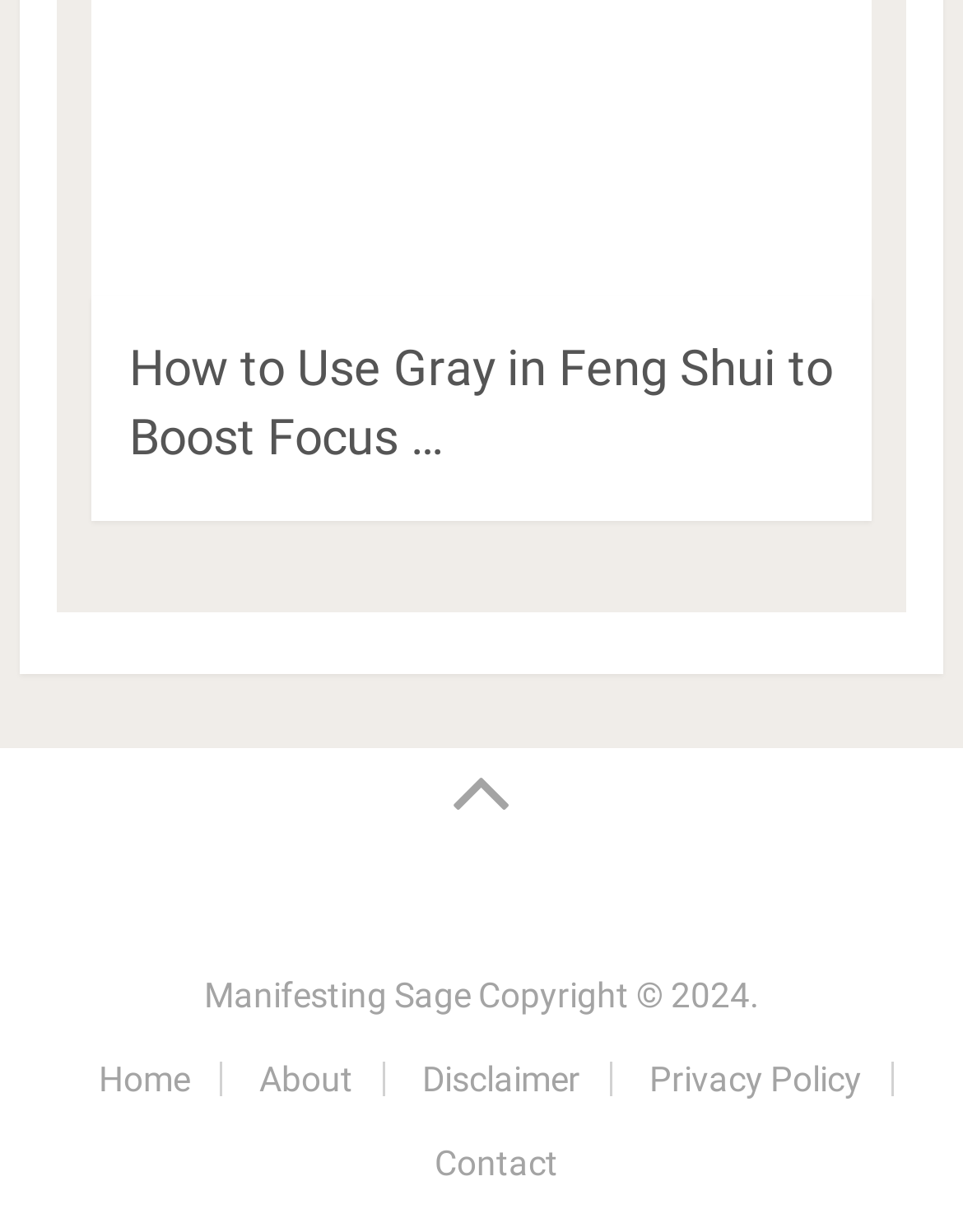Locate the bounding box coordinates of the element I should click to achieve the following instruction: "Click on the 'How to Use Gray in Feng Shui to Boost Focus' link".

[0.134, 0.275, 0.865, 0.379]